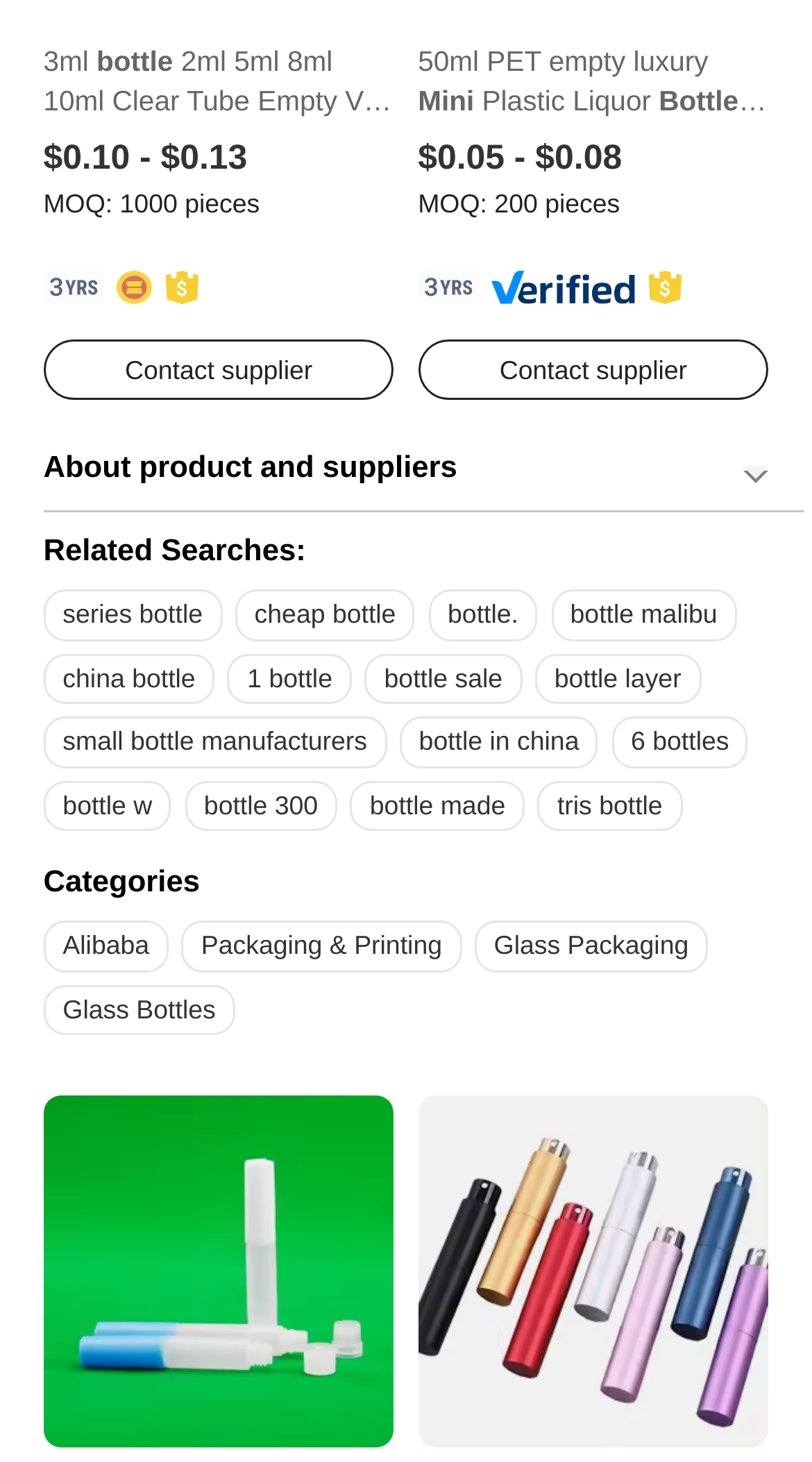Please find the bounding box coordinates of the element's region to be clicked to carry out this instruction: "Explore related searches".

[0.053, 0.403, 0.273, 0.438]